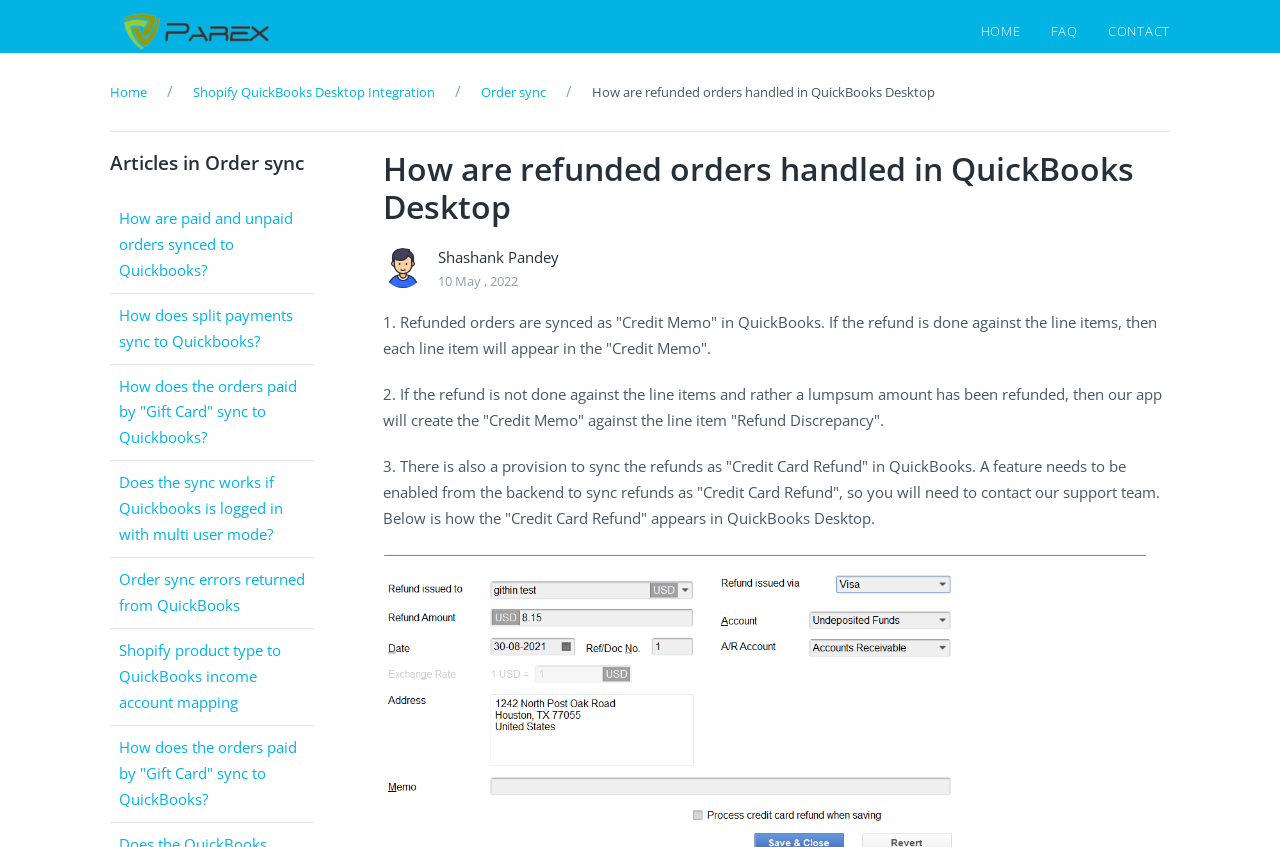Please find the bounding box coordinates of the element's region to be clicked to carry out this instruction: "check how split payments sync to Quickbooks".

[0.093, 0.36, 0.229, 0.414]